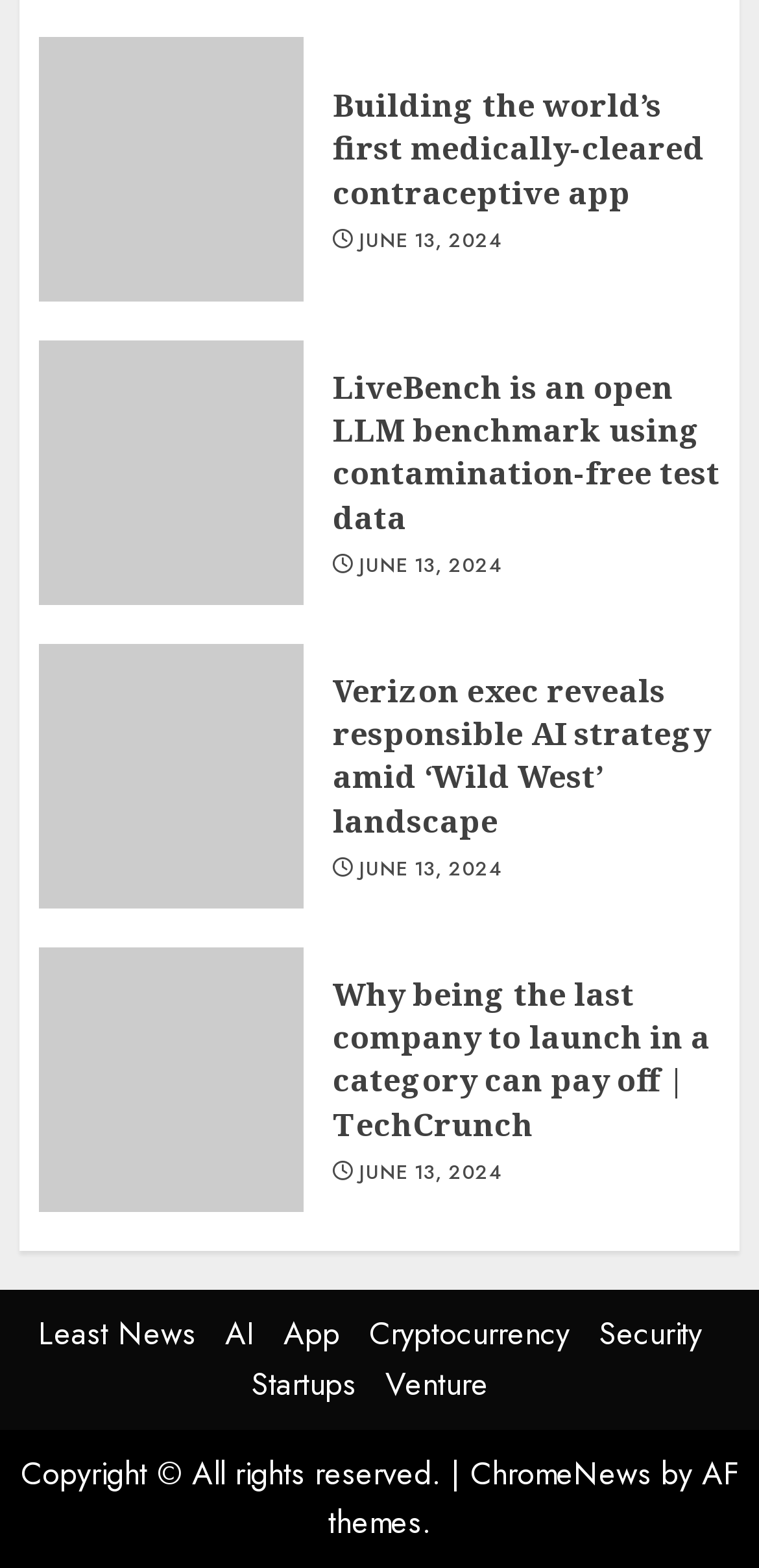Find the bounding box coordinates for the element described here: "Least News".

[0.05, 0.837, 0.258, 0.865]